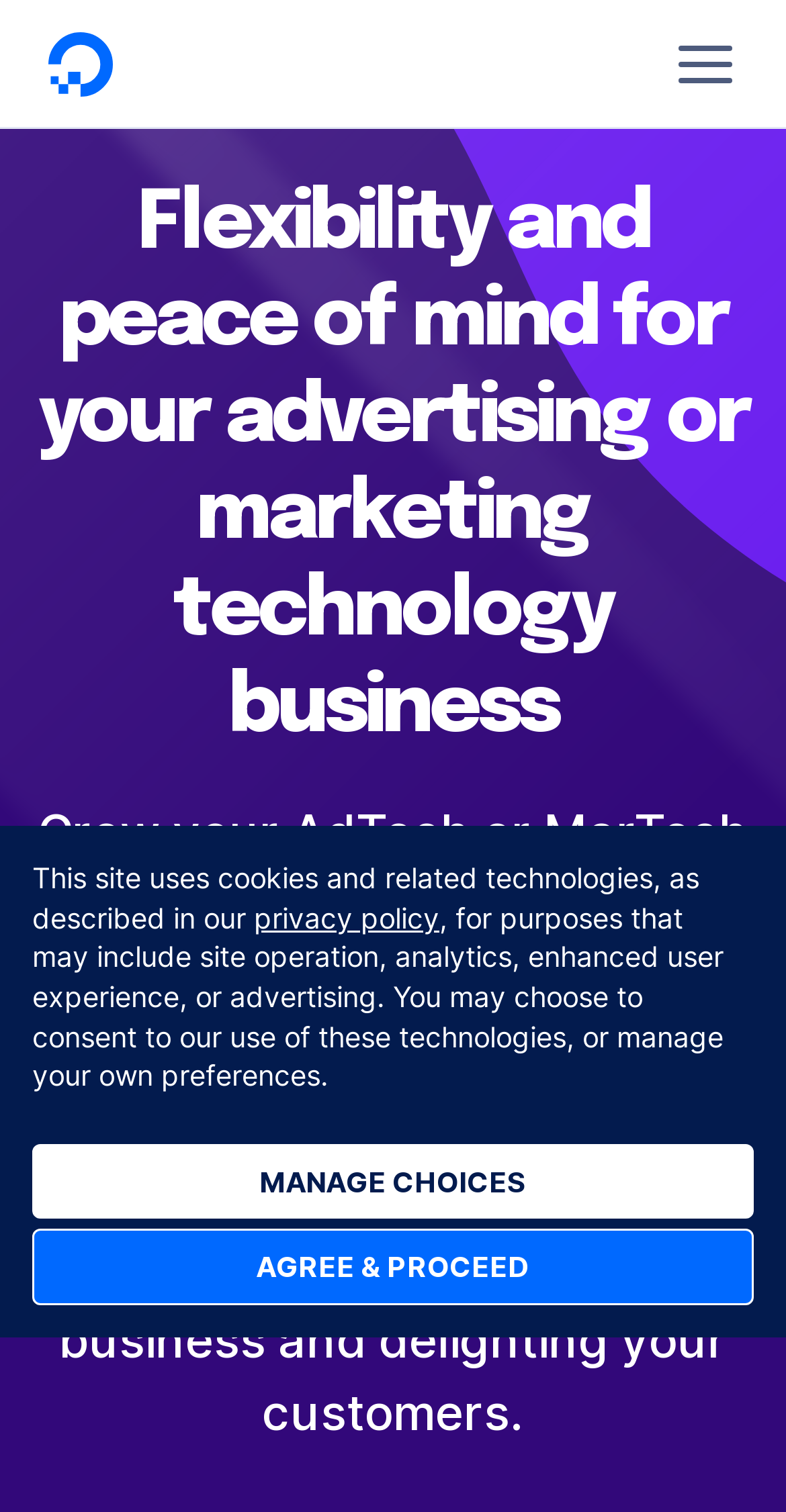Determine the bounding box for the HTML element described here: "alt="How to Order" name="MSFPnav8"". The coordinates should be given as [left, top, right, bottom] with each number being a float between 0 and 1.

None